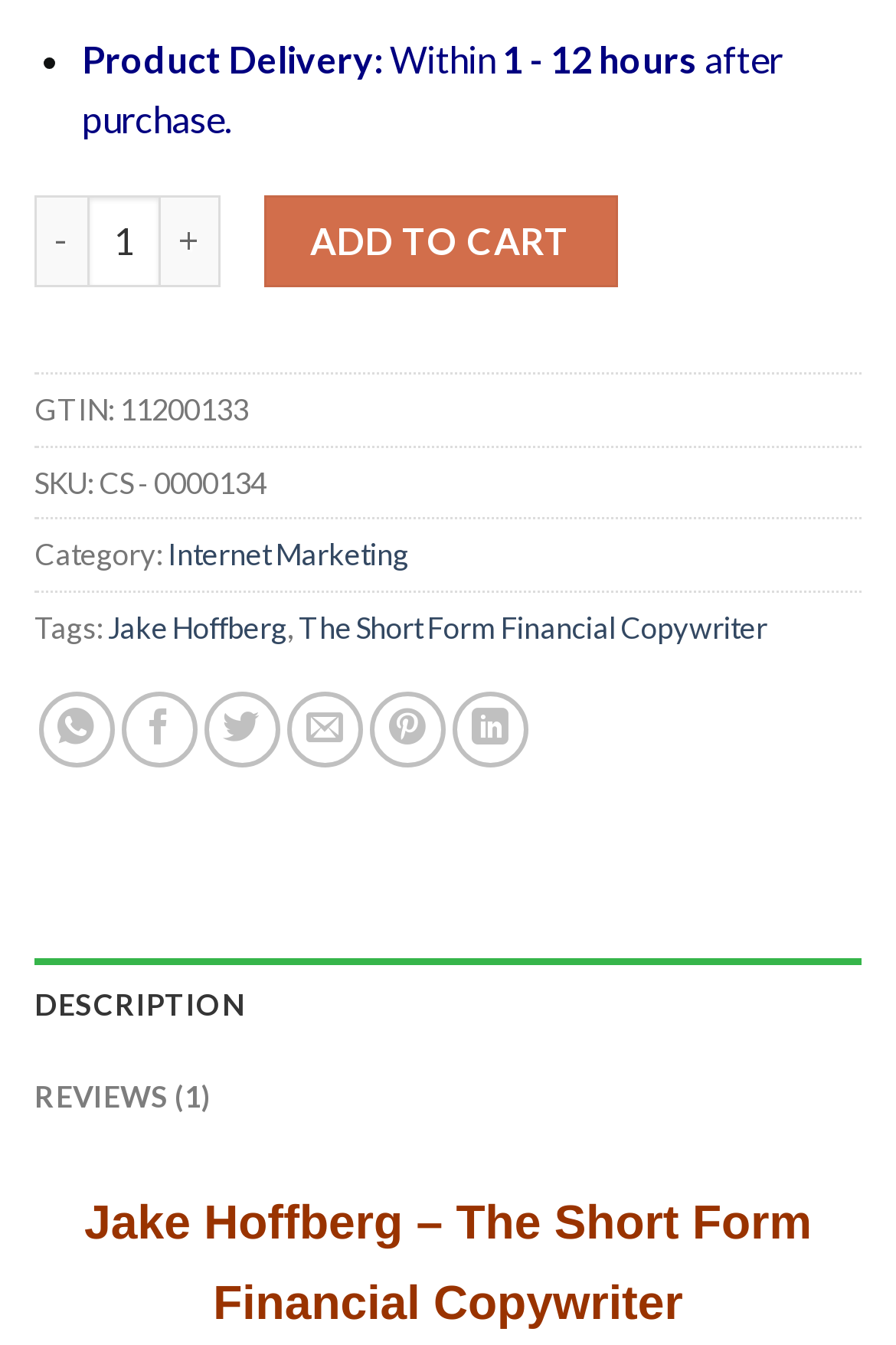Show me the bounding box coordinates of the clickable region to achieve the task as per the instruction: "Share on WhatsApp".

[0.043, 0.514, 0.127, 0.57]